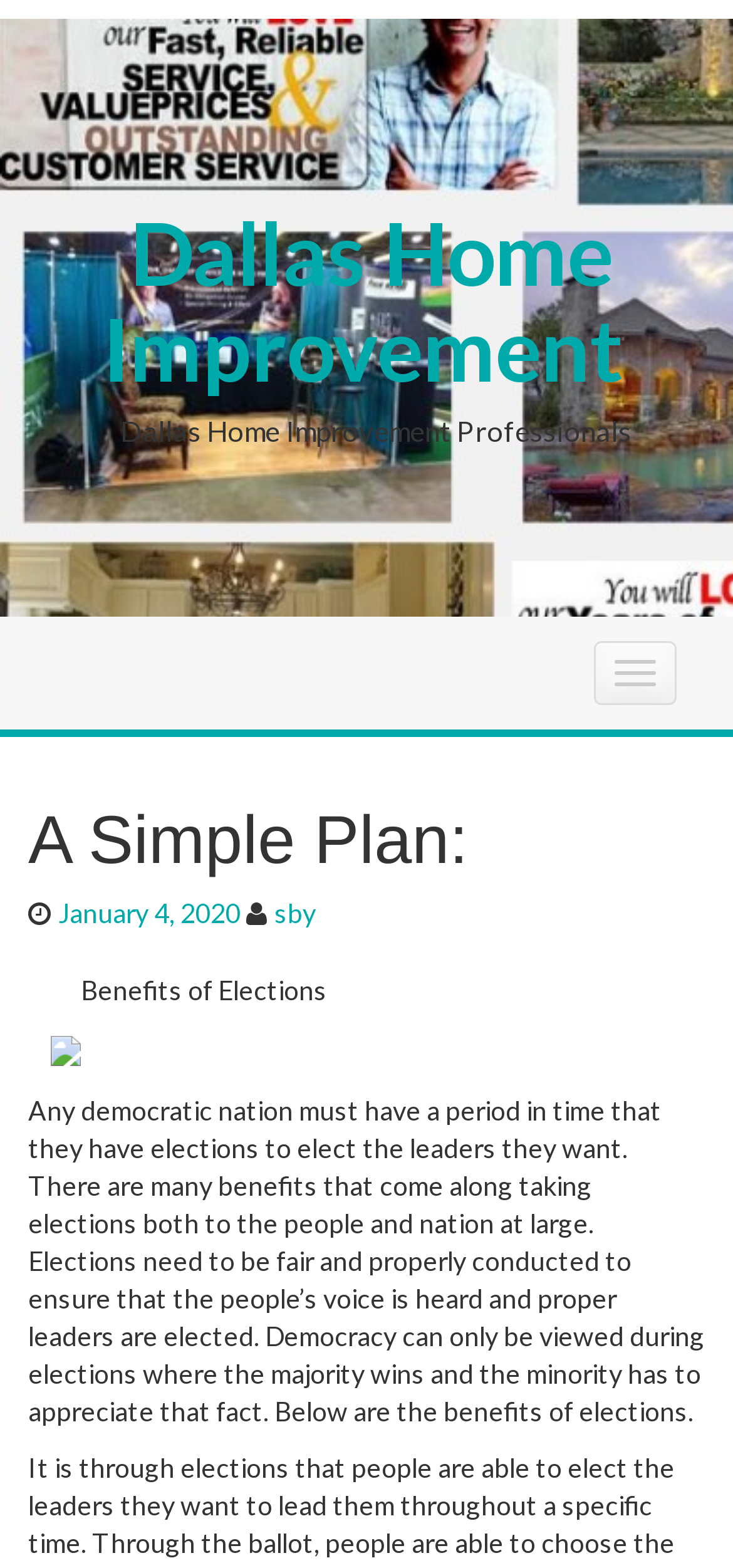Write an exhaustive caption that covers the webpage's main aspects.

The webpage is about "A Simple Plan" and appears to be a blog or article page. At the top, there is a heading that reads "Dallas Home Improvement" which is also a link. Below it, there is another heading that says "Dallas Home Improvement Professionals". 

On the top right side, there is a button labeled "Toggle navigation". When clicked, it reveals a header section that contains the title "A Simple Plan:" and a link to the date "January 4, 2020". Next to the date, there is a link labeled "by" and an image. 

Below the header section, there are two blocks of text. The first one is a heading that says "Benefits of Elections". The second one is a paragraph that discusses the importance of elections in a democratic nation, highlighting the need for fair and proper conduct to ensure the people's voice is heard.